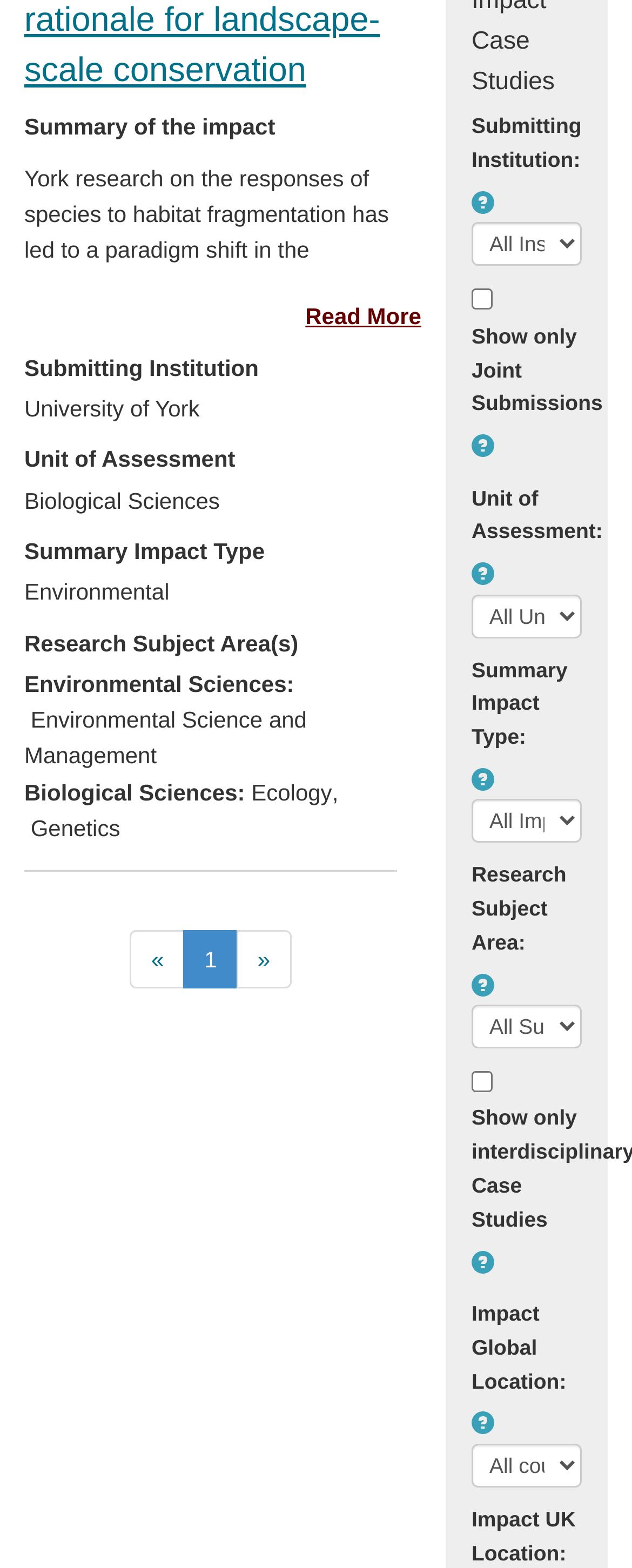Can the user filter the case studies by joint submissions?
Provide a comprehensive and detailed answer to the question.

The webpage provides a checkbox labeled 'Show only Joint Submissions', which suggests that the user can filter the case studies by joint submissions.